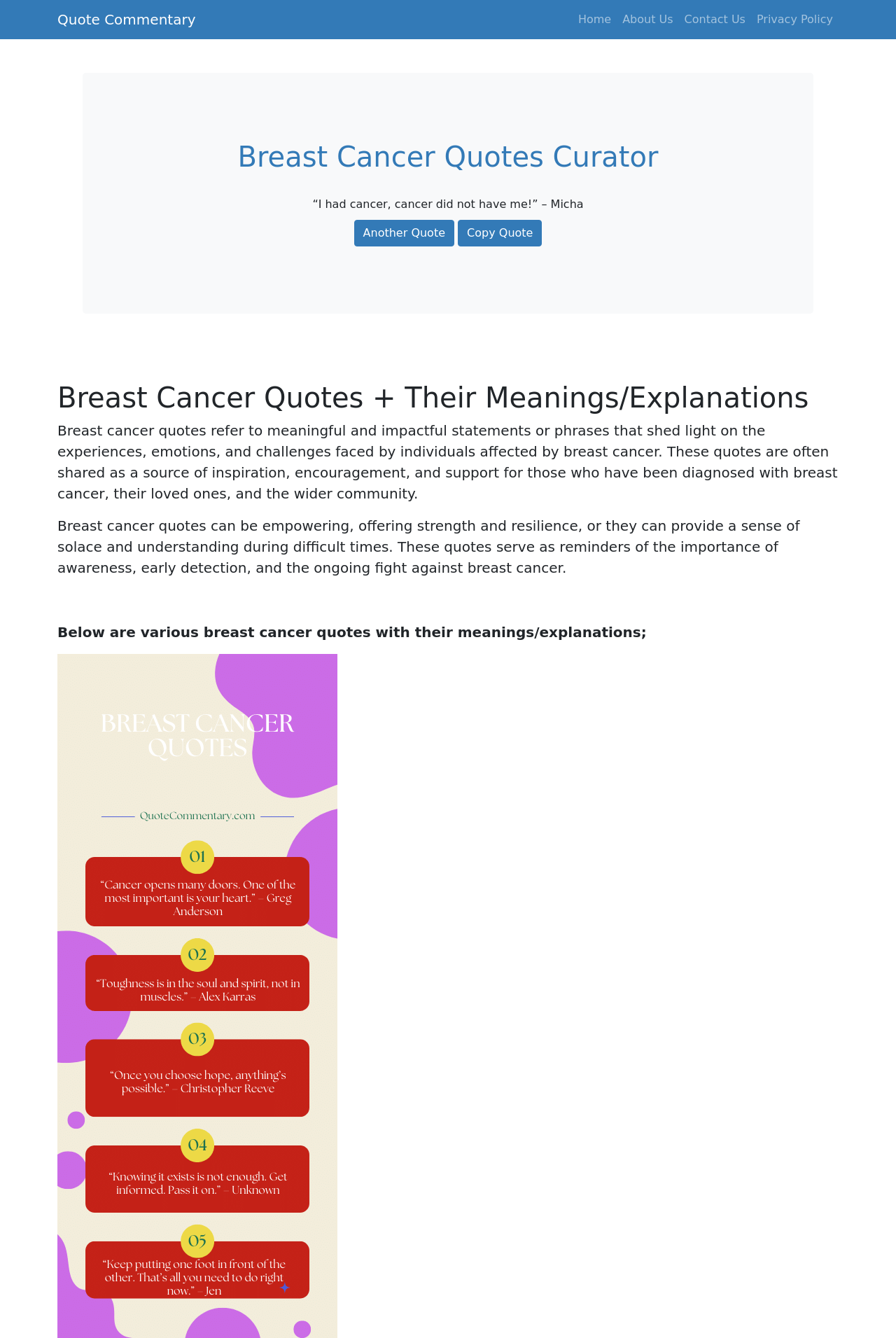Using the element description: "Copy Quote", determine the bounding box coordinates for the specified UI element. The coordinates should be four float numbers between 0 and 1, [left, top, right, bottom].

[0.511, 0.164, 0.605, 0.184]